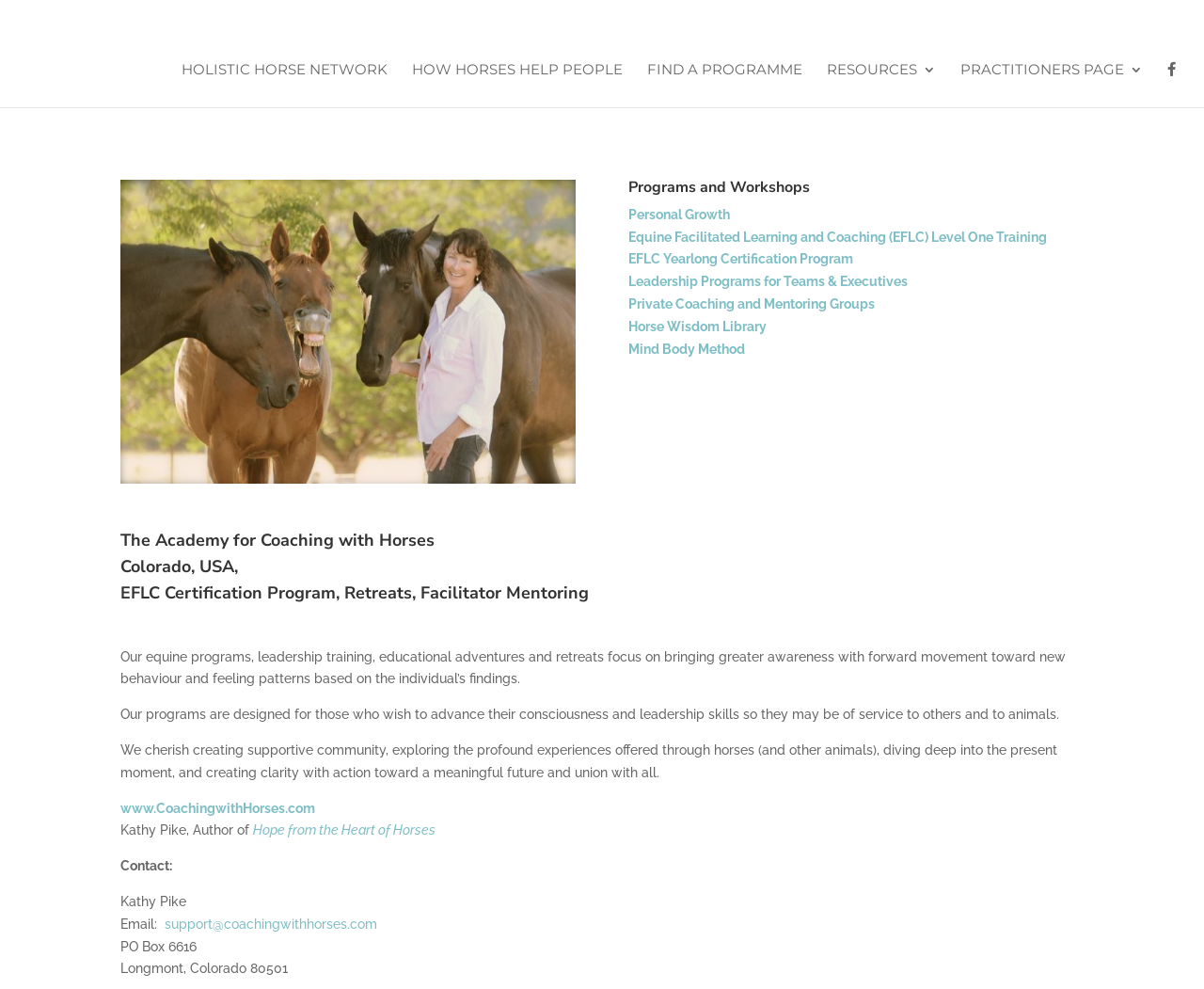Determine the bounding box coordinates of the clickable element to achieve the following action: 'Visit the Horse Wisdom Library'. Provide the coordinates as four float values between 0 and 1, formatted as [left, top, right, bottom].

[0.522, 0.322, 0.637, 0.338]